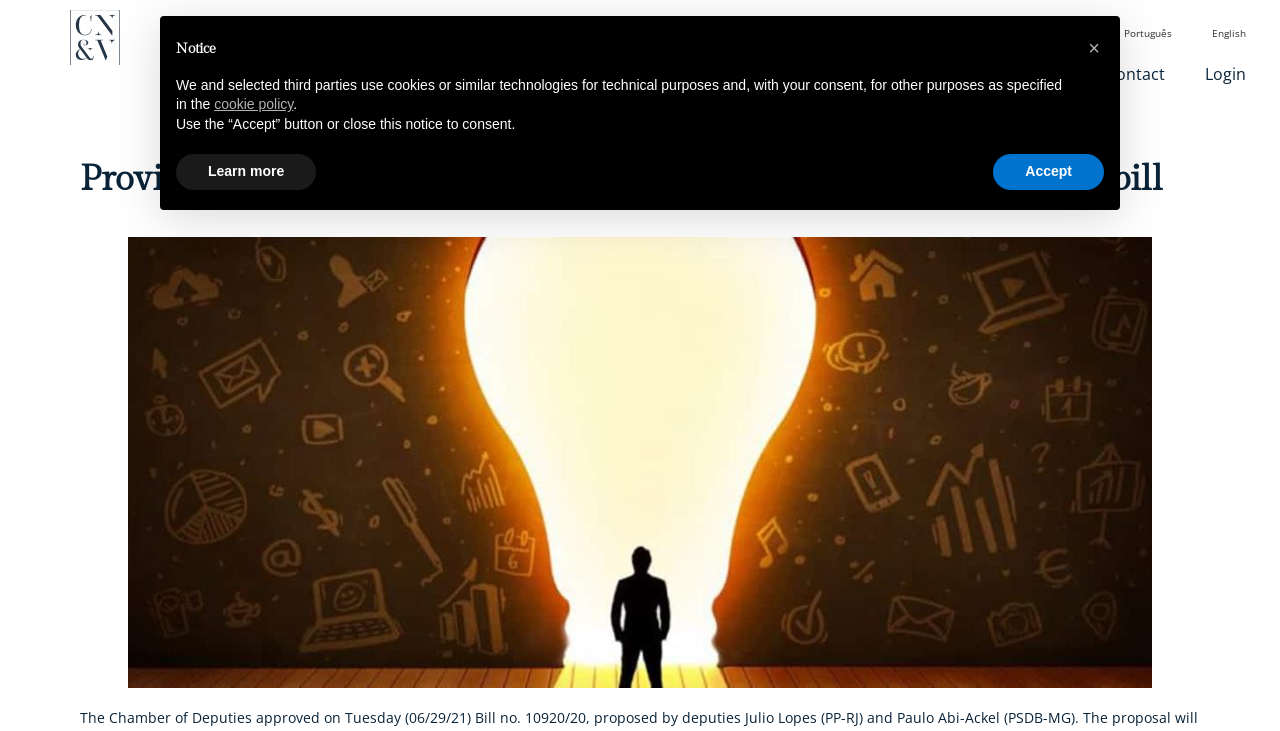Answer the question briefly using a single word or phrase: 
What is the name of the law firm on the webpage?

CNV Advogados Associados